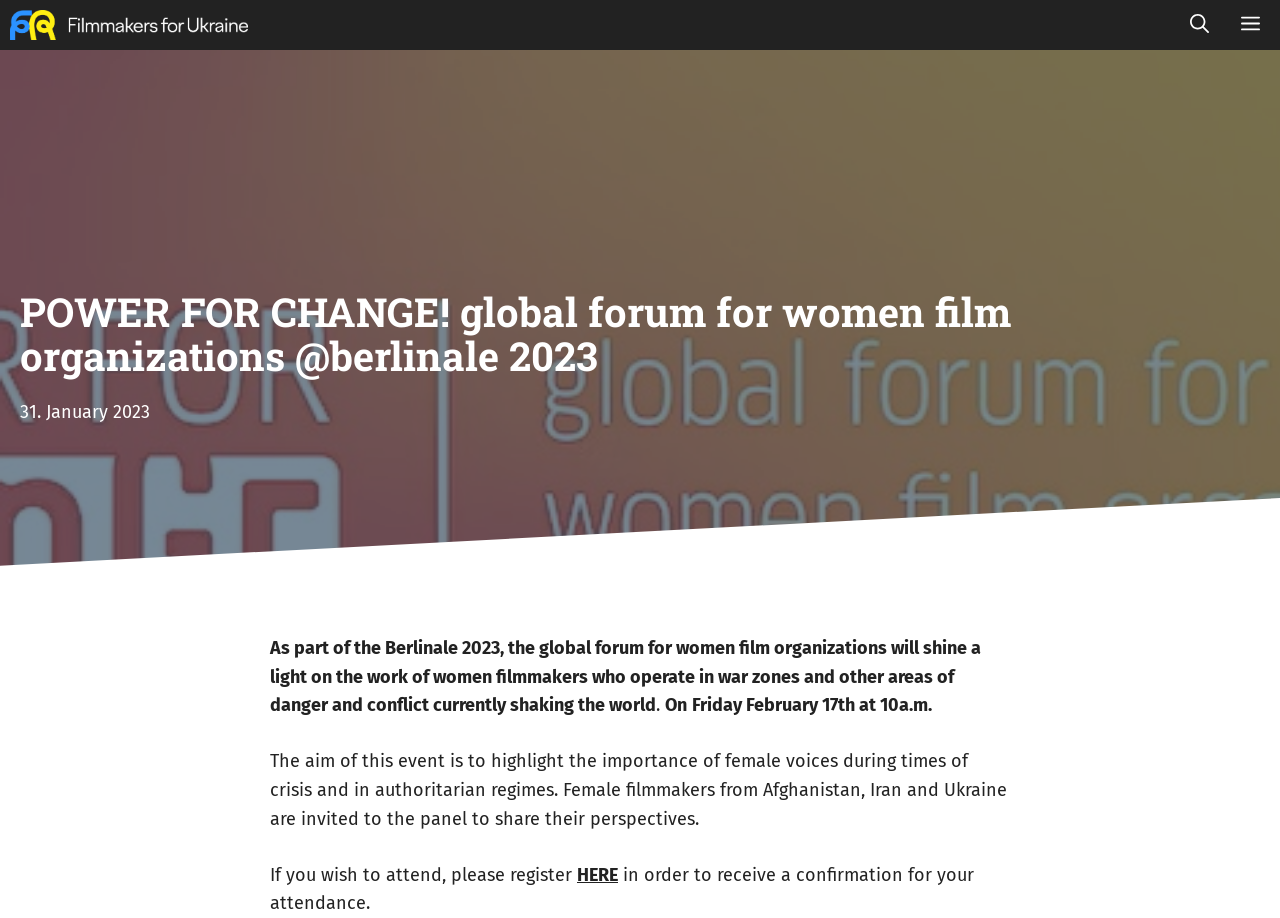Describe the webpage in detail, including text, images, and layout.

The webpage appears to be an event page for the "POWER FOR CHANGE! global forum for women film organizations" at the Berlinale 2023. At the top, there is a primary navigation menu with a link to "Filmmakers for Ukraine" accompanied by an image, a "Menu" button, and a link to "Open Search Bar". 

Below the navigation menu, there is a large heading that reads "POWER FOR CHANGE! global forum for women film organizations @berlinale 2023". Next to the heading, there is a time element displaying the date "31. January 2023". 

The main content of the page is a block of text that describes the event. The text explains that the global forum will highlight the work of women filmmakers who operate in war zones and areas of danger and conflict. It also mentions that the event aims to emphasize the importance of female voices during times of crisis and in authoritarian regimes. 

The text then introduces a panel featuring female filmmakers from Afghanistan, Iran, and Ukraine, who will share their perspectives. The event details, including the date and time, are provided, and there is a call to action to register for the event. A link to register is available, and attendees are required to register to receive a confirmation for their attendance.